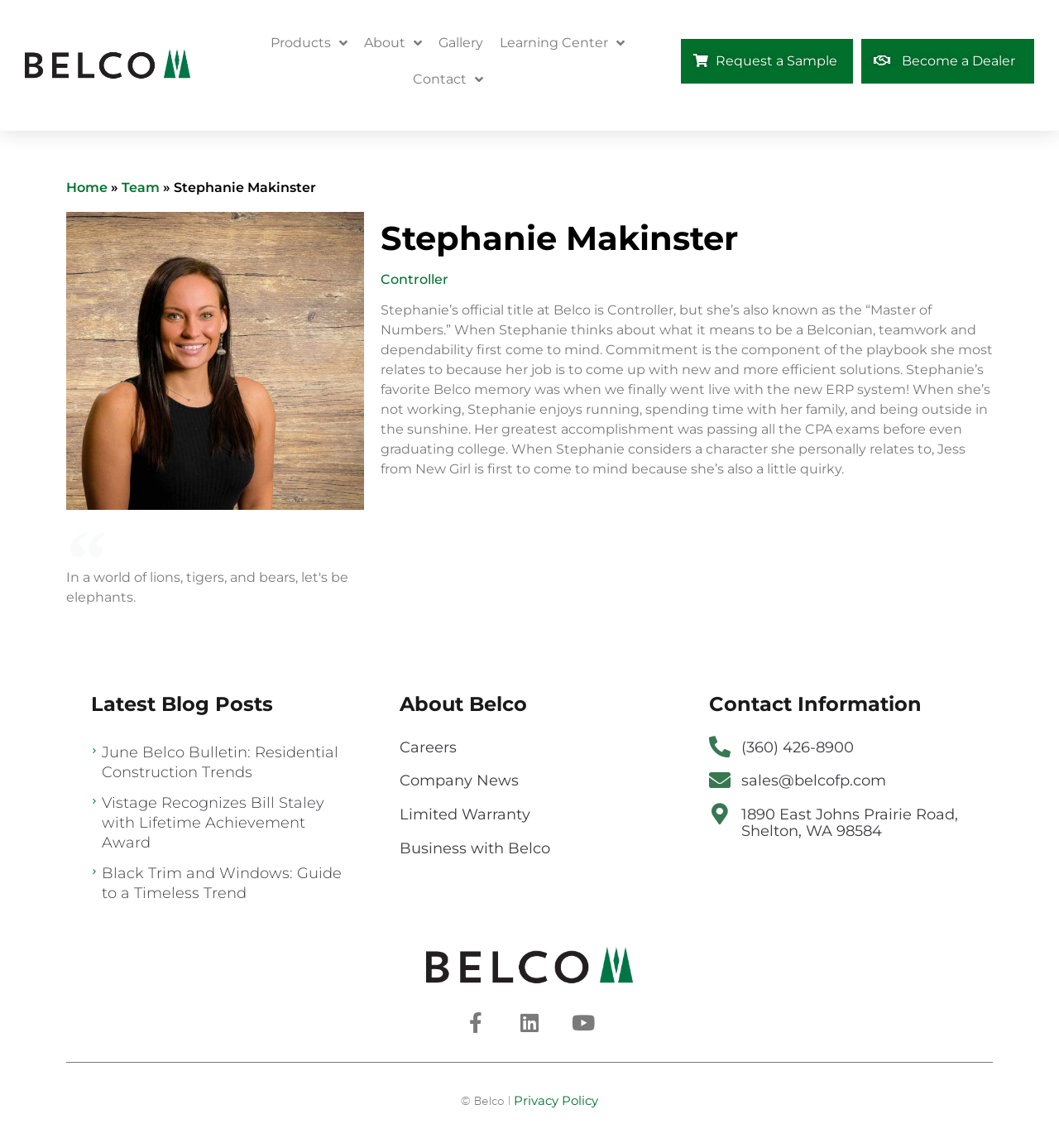Locate the UI element described as follows: "Request a Sample". Return the bounding box coordinates as four float numbers between 0 and 1 in the order [left, top, right, bottom].

[0.655, 0.045, 0.794, 0.062]